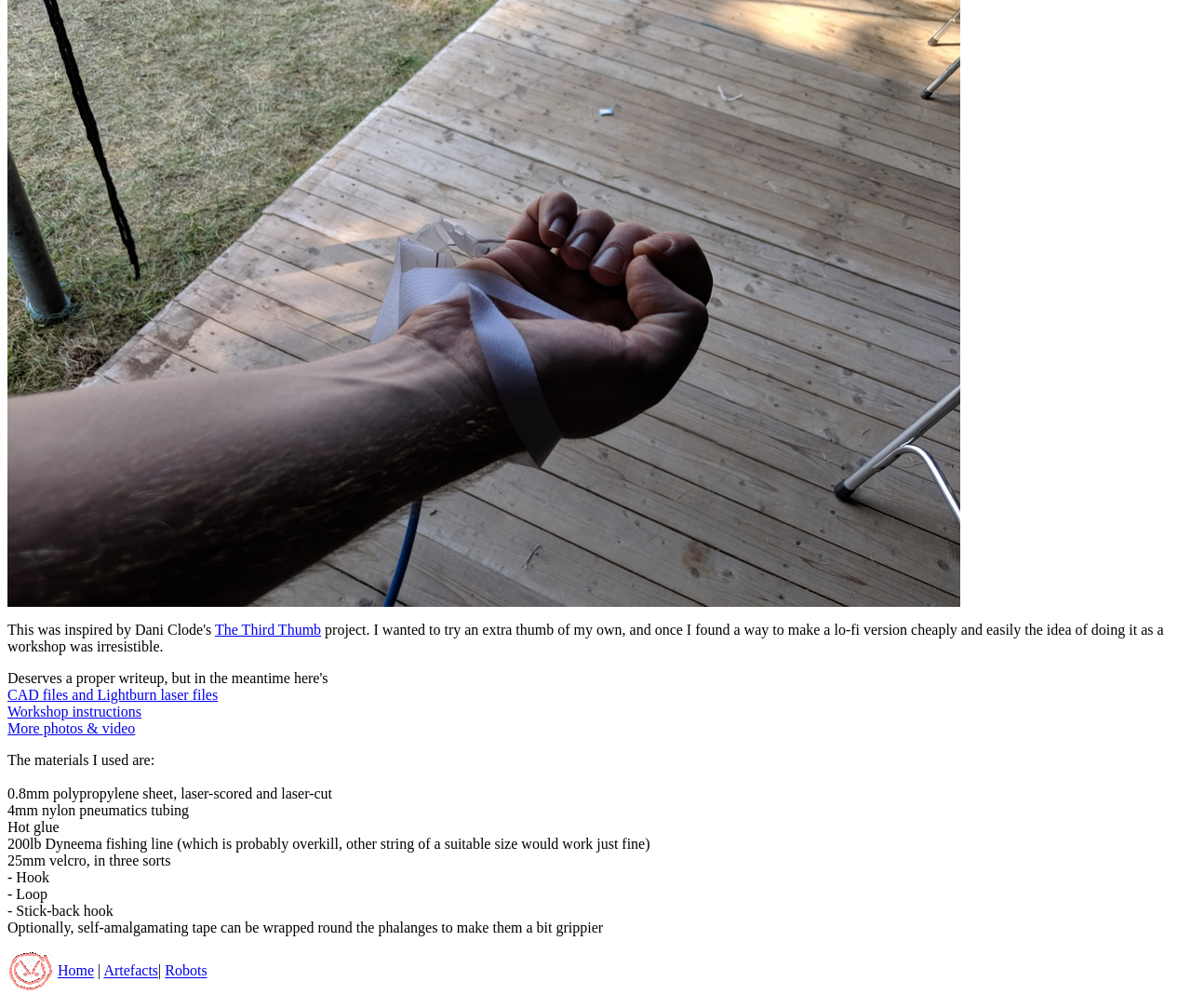Locate the bounding box coordinates of the area you need to click to fulfill this instruction: 'View 'Workshop instructions''. The coordinates must be in the form of four float numbers ranging from 0 to 1: [left, top, right, bottom].

[0.006, 0.698, 0.119, 0.714]